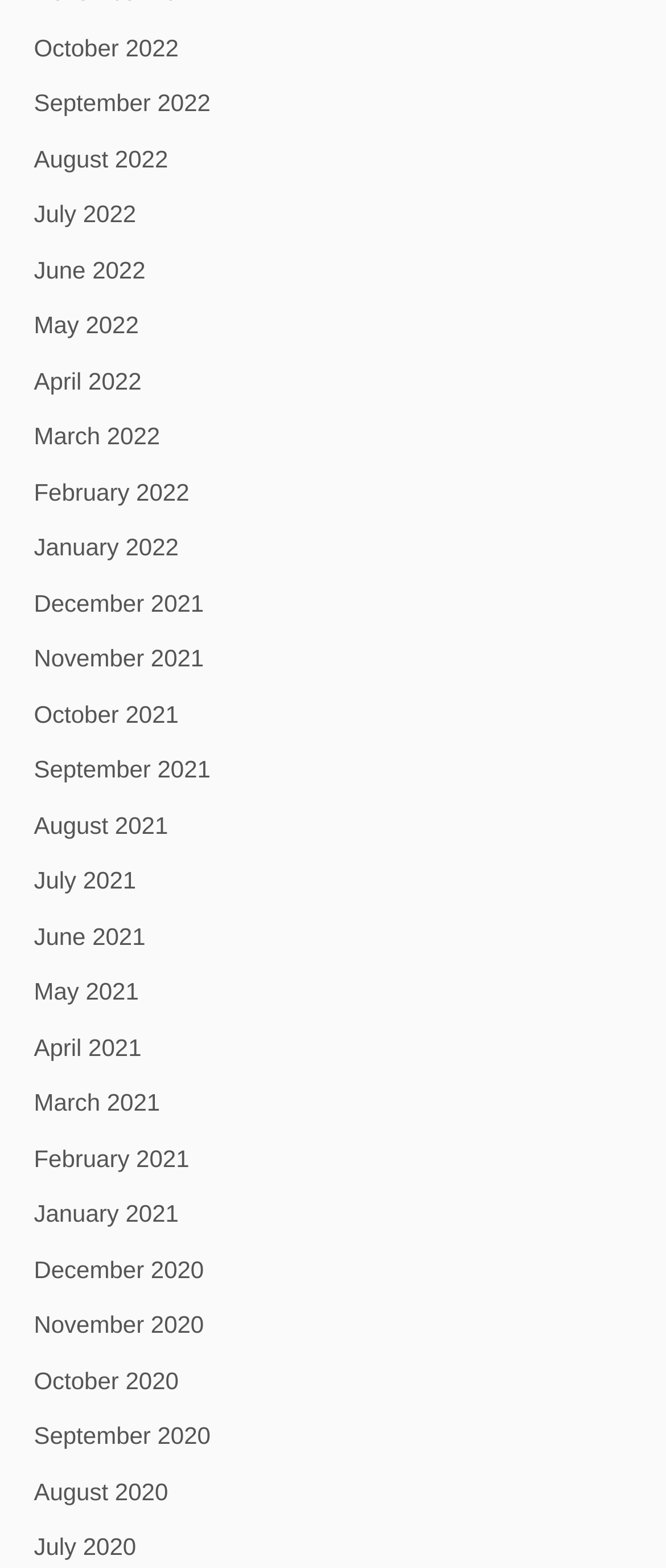Point out the bounding box coordinates of the section to click in order to follow this instruction: "go to September 2021".

[0.051, 0.482, 0.316, 0.504]